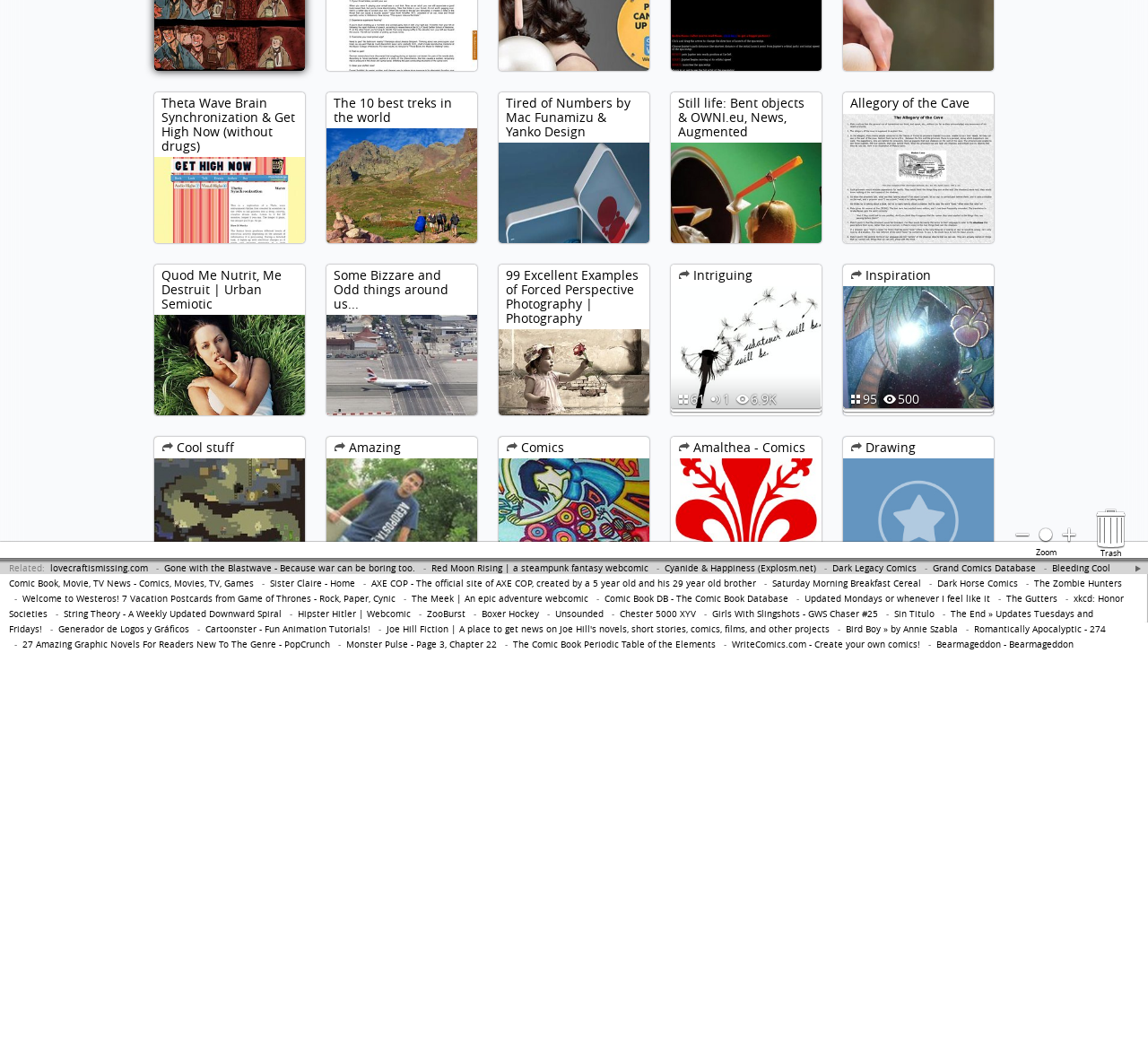Predict the bounding box coordinates of the UI element that matches this description: "Privacy policy". The coordinates should be in the format [left, top, right, bottom] with each value between 0 and 1.

None